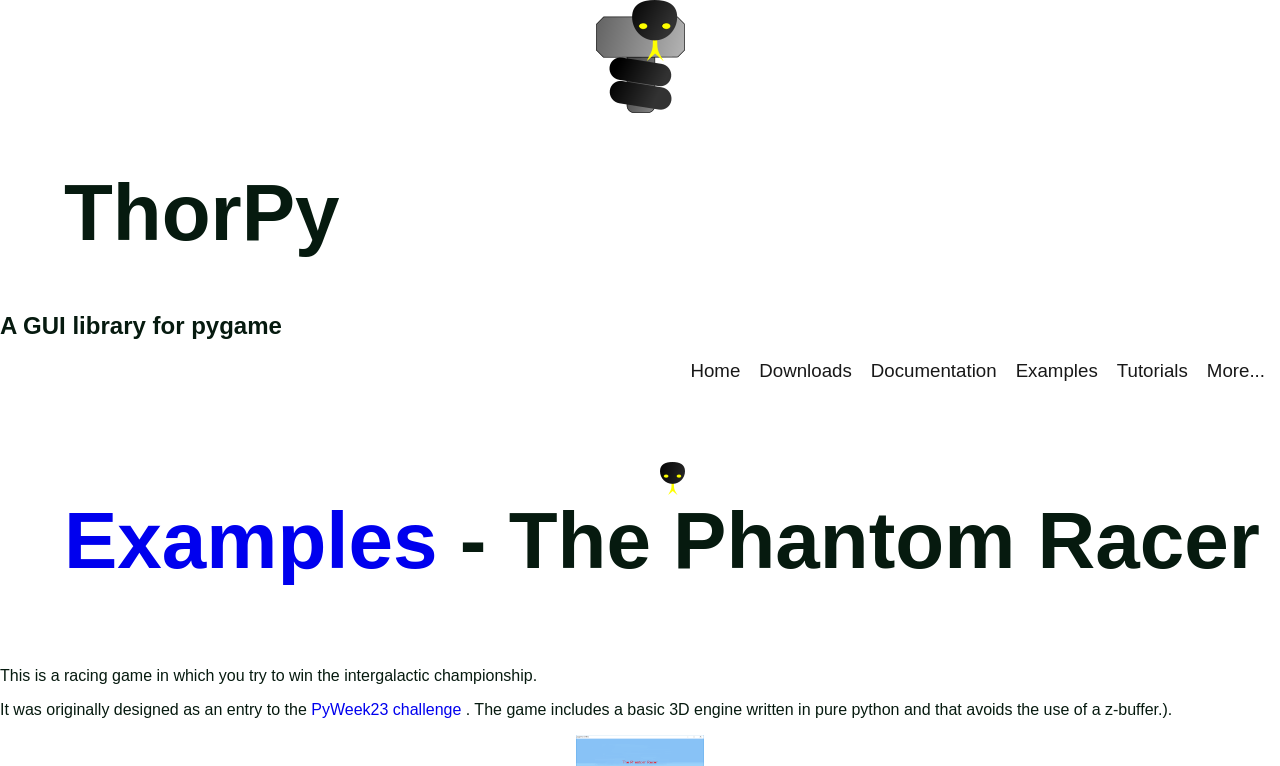What is the challenge that the game was originally designed for?
Give a one-word or short-phrase answer derived from the screenshot.

PyWeek23 challenge